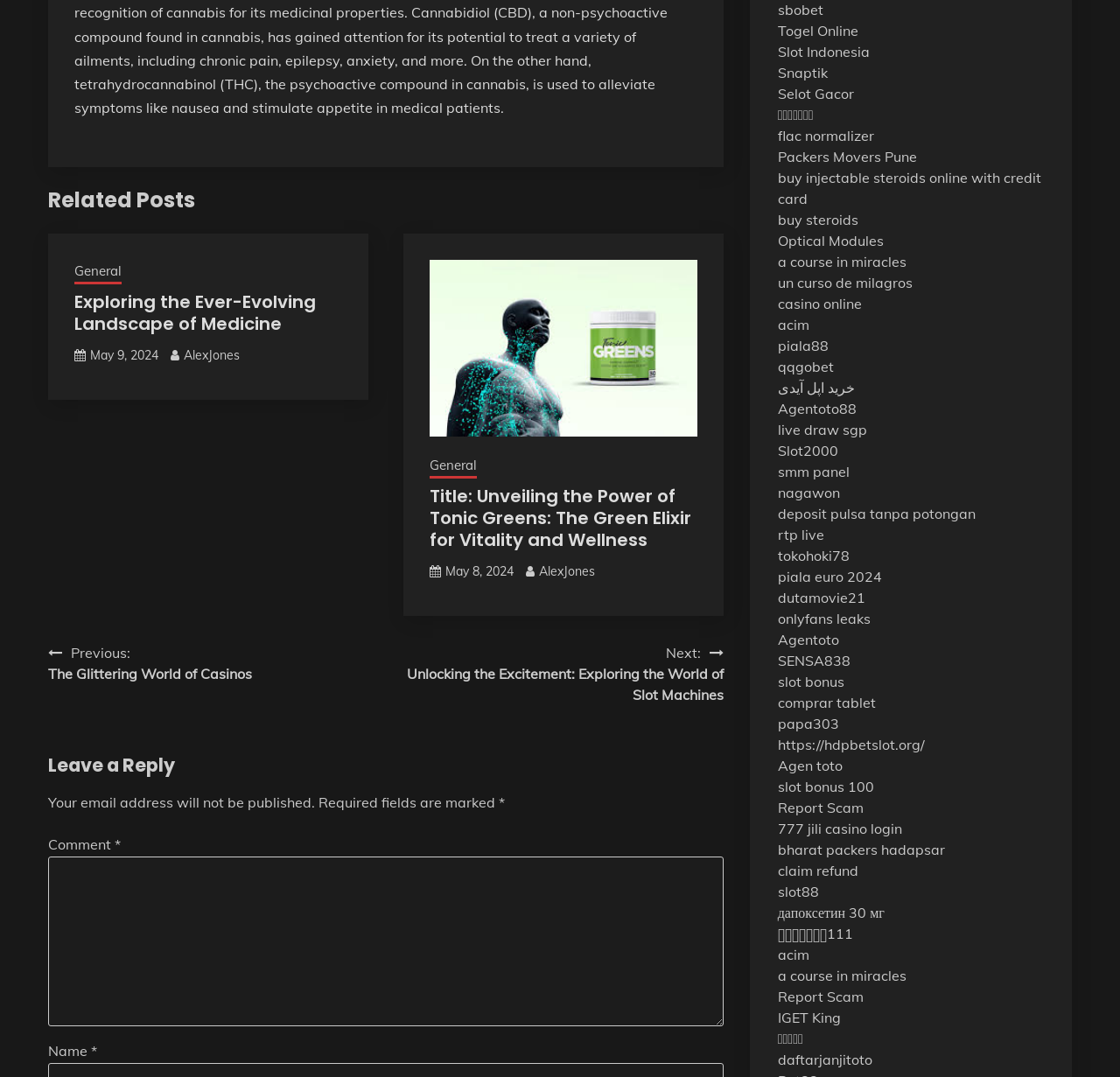Highlight the bounding box of the UI element that corresponds to this description: "a course in miracles".

[0.694, 0.235, 0.809, 0.251]